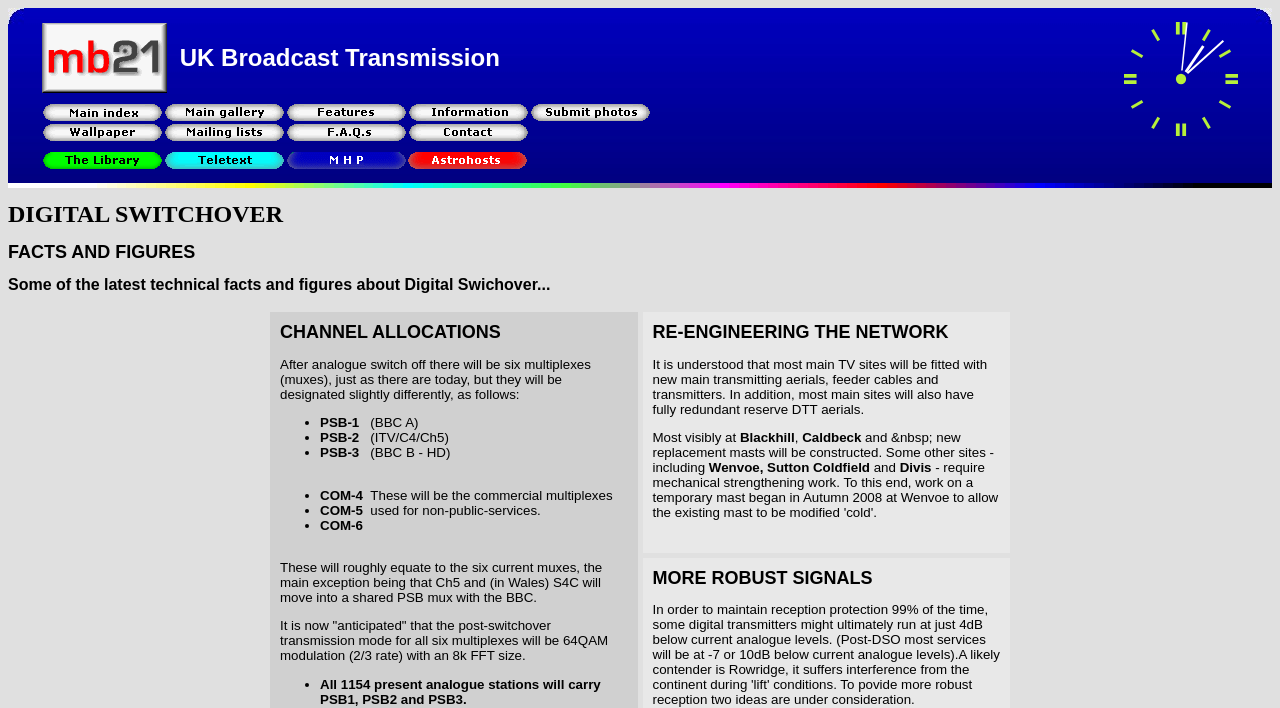Identify the bounding box coordinates of the part that should be clicked to carry out this instruction: "Click the The Library link".

[0.032, 0.222, 0.127, 0.244]